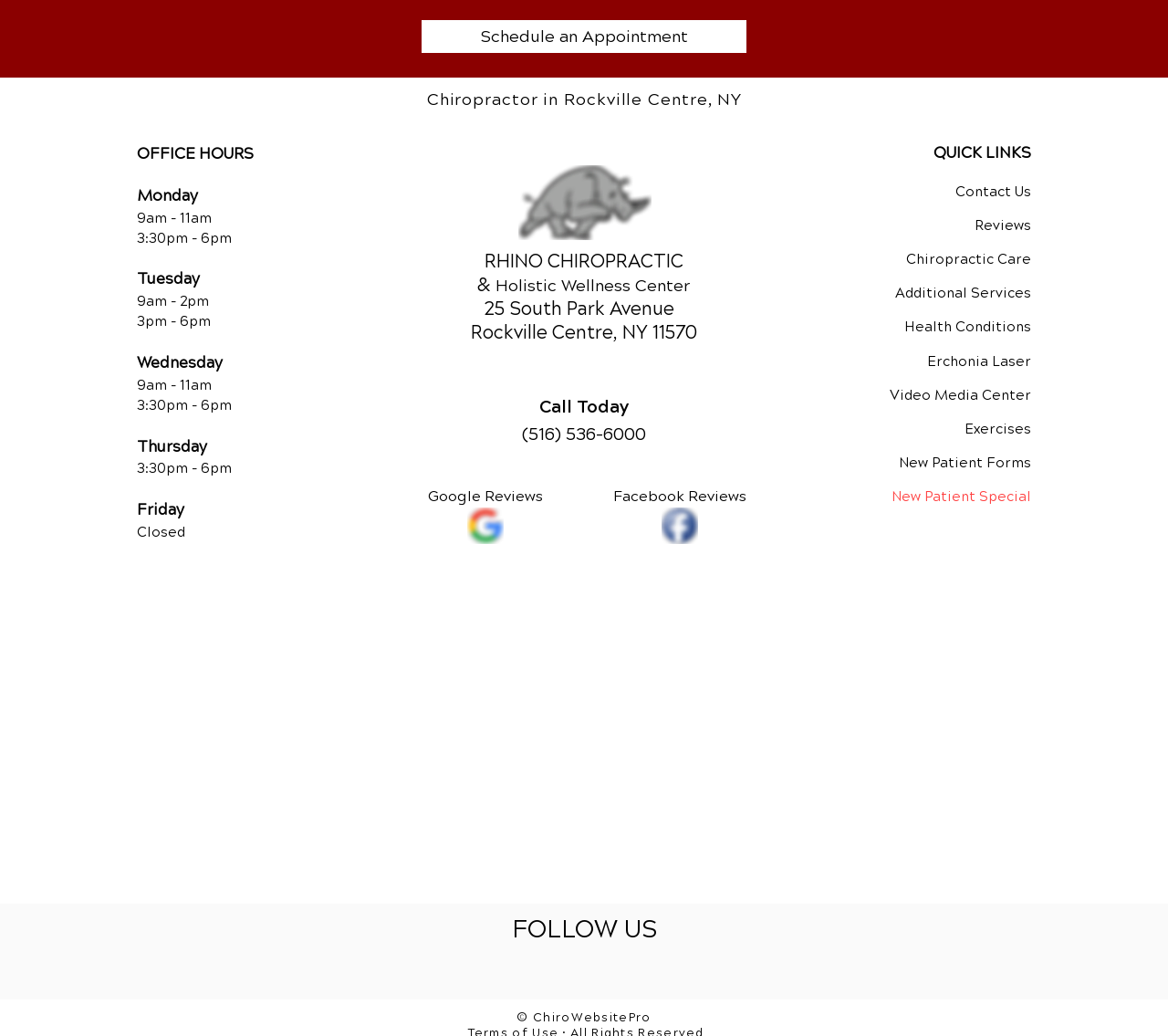Using the provided element description "aria-label="Grey Facebook Icon"", determine the bounding box coordinates of the UI element.

[0.463, 0.912, 0.496, 0.949]